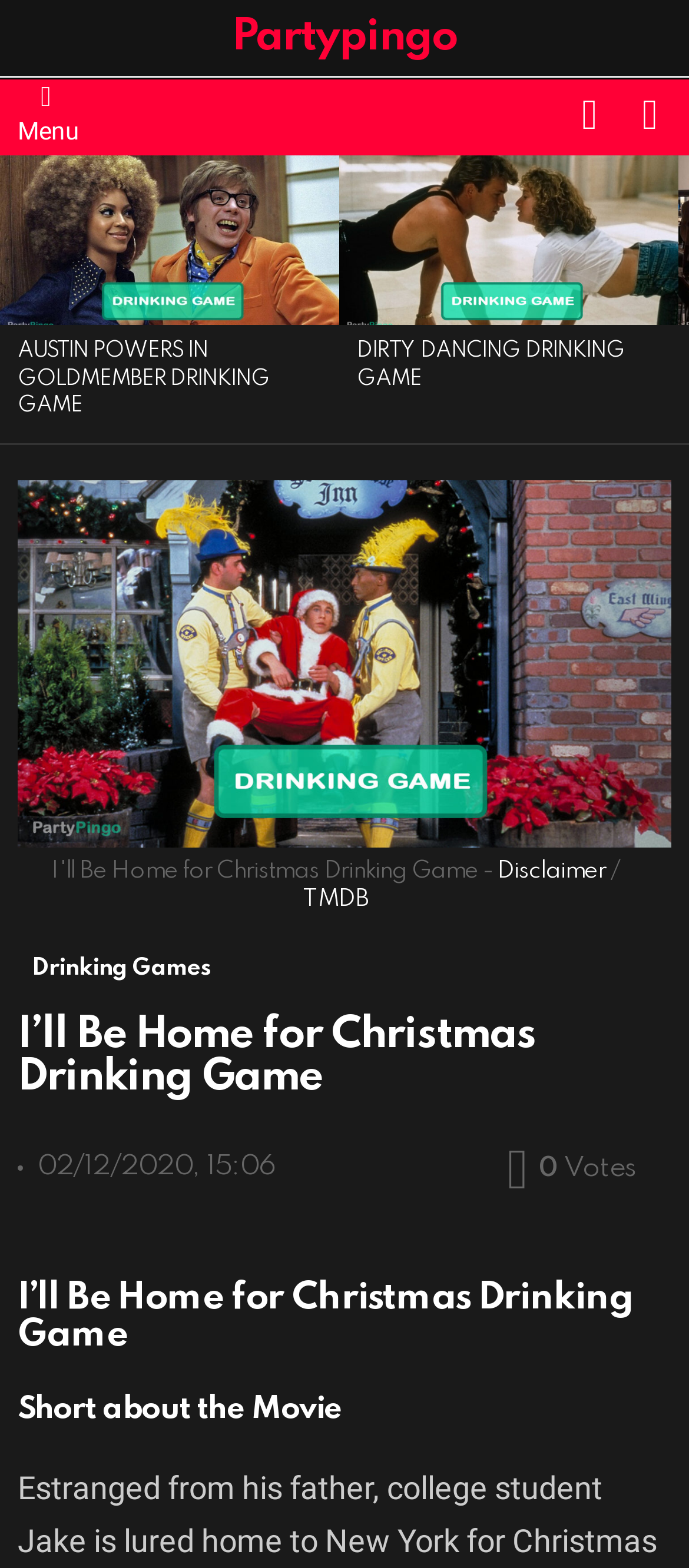Provide a brief response to the question below using one word or phrase:
How many articles are on the webpage?

2